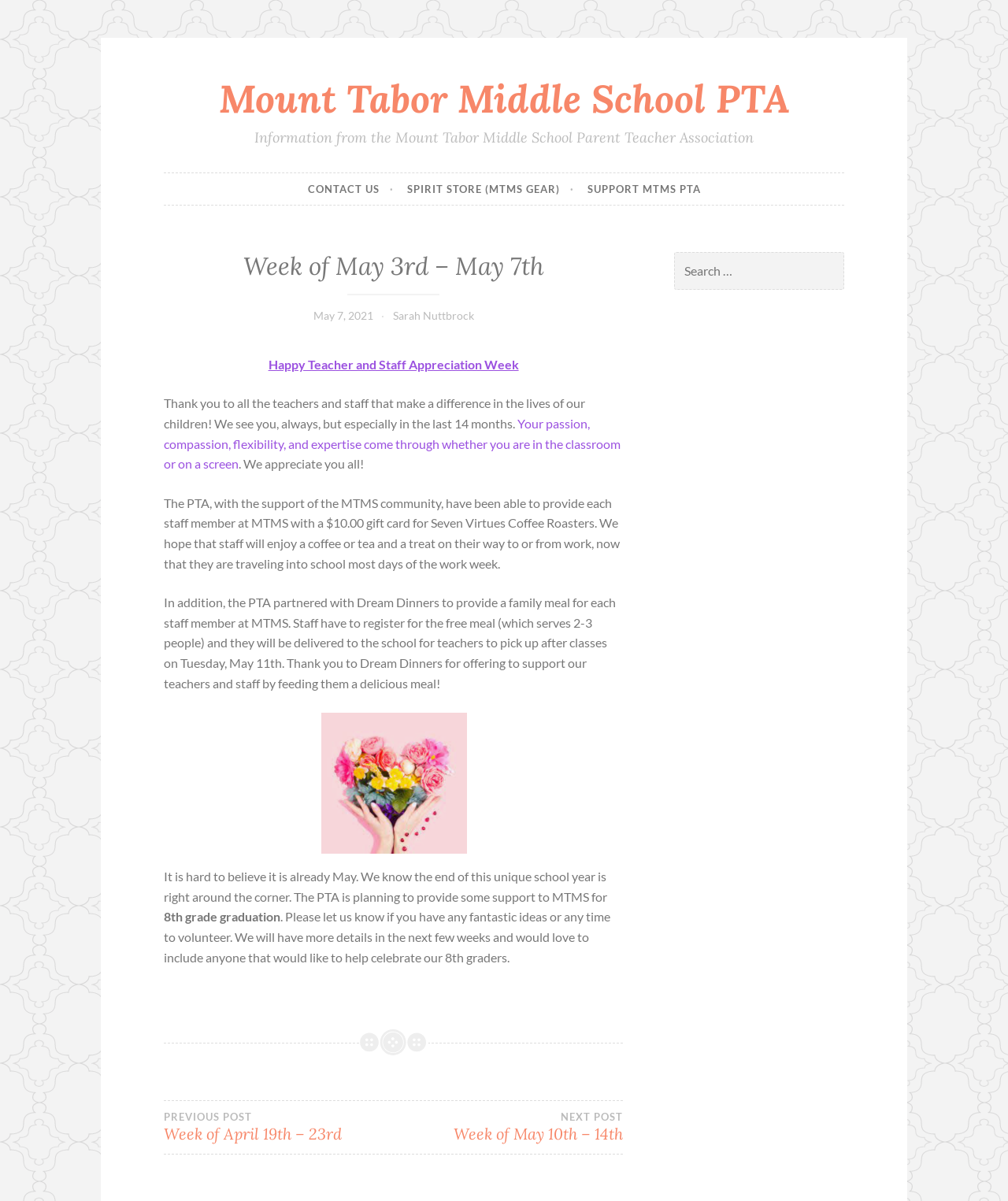Extract the bounding box coordinates for the HTML element that matches this description: "Spirit Store (MTMS Gear)". The coordinates should be four float numbers between 0 and 1, i.e., [left, top, right, bottom].

[0.404, 0.144, 0.569, 0.171]